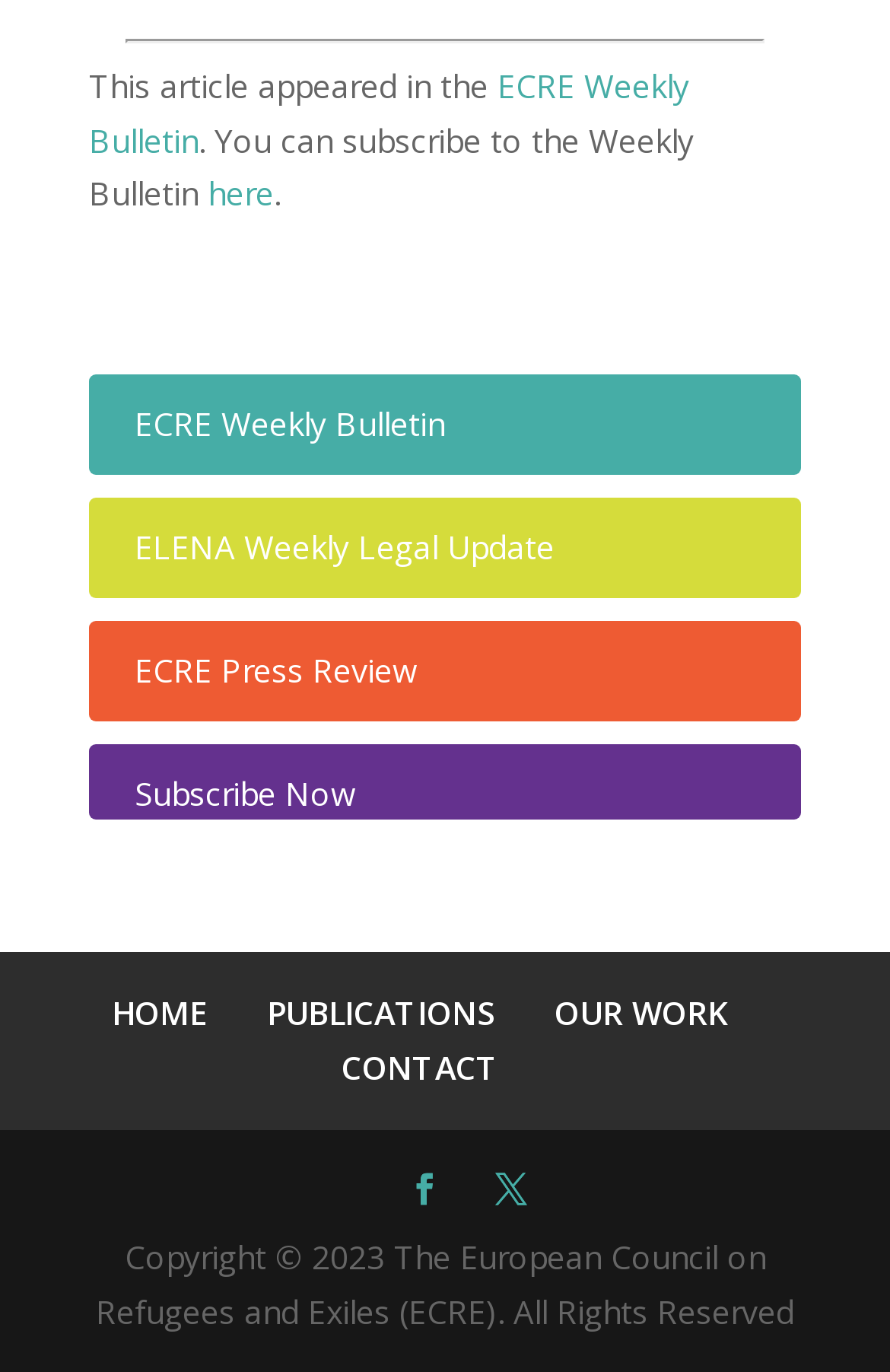From the webpage screenshot, predict the bounding box coordinates (top-left x, top-left y, bottom-right x, bottom-right y) for the UI element described here: ELENA Weekly Legal Update

[0.151, 0.383, 0.623, 0.414]